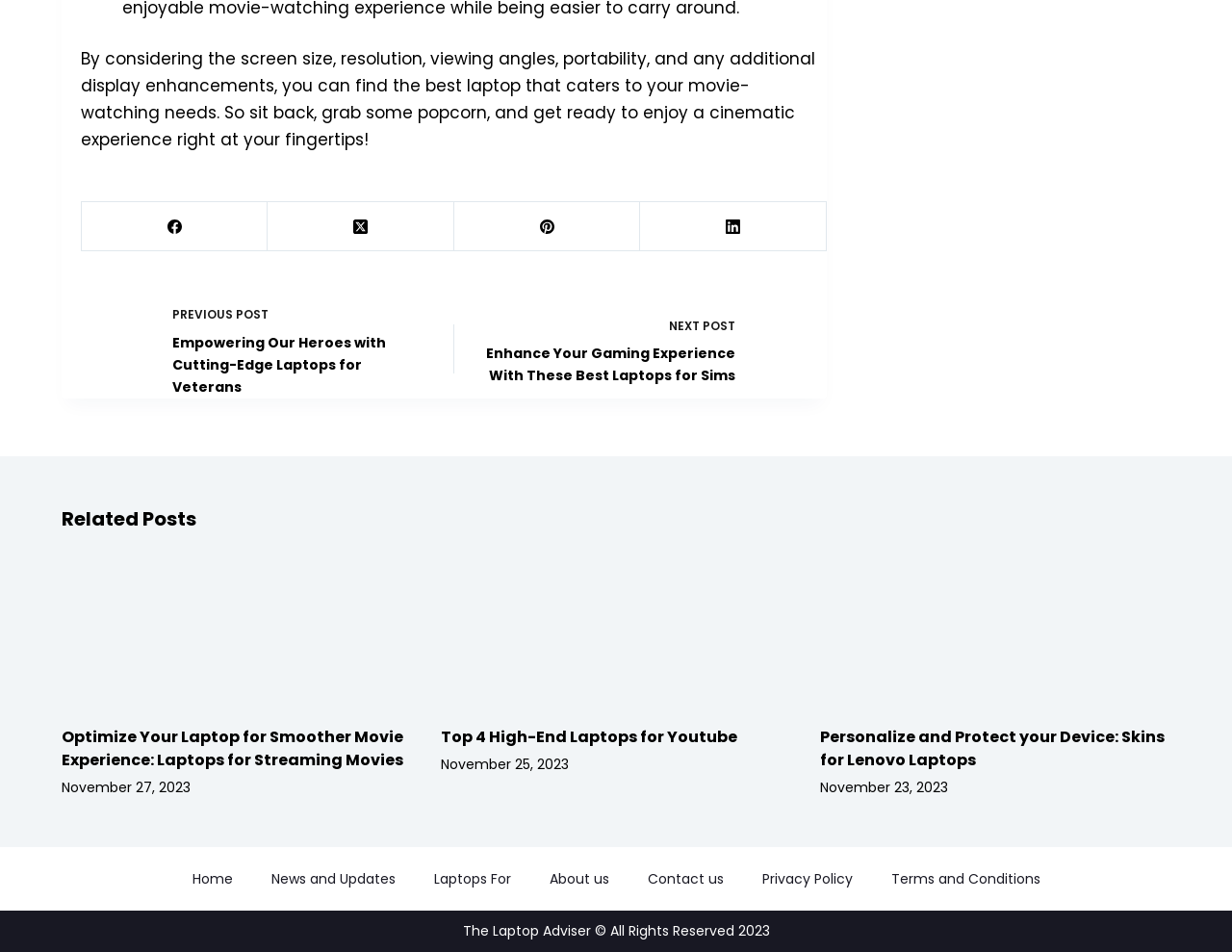Please identify the bounding box coordinates of the element's region that I should click in order to complete the following instruction: "Check the Terms and Conditions". The bounding box coordinates consist of four float numbers between 0 and 1, i.e., [left, top, right, bottom].

[0.707, 0.9, 0.86, 0.946]